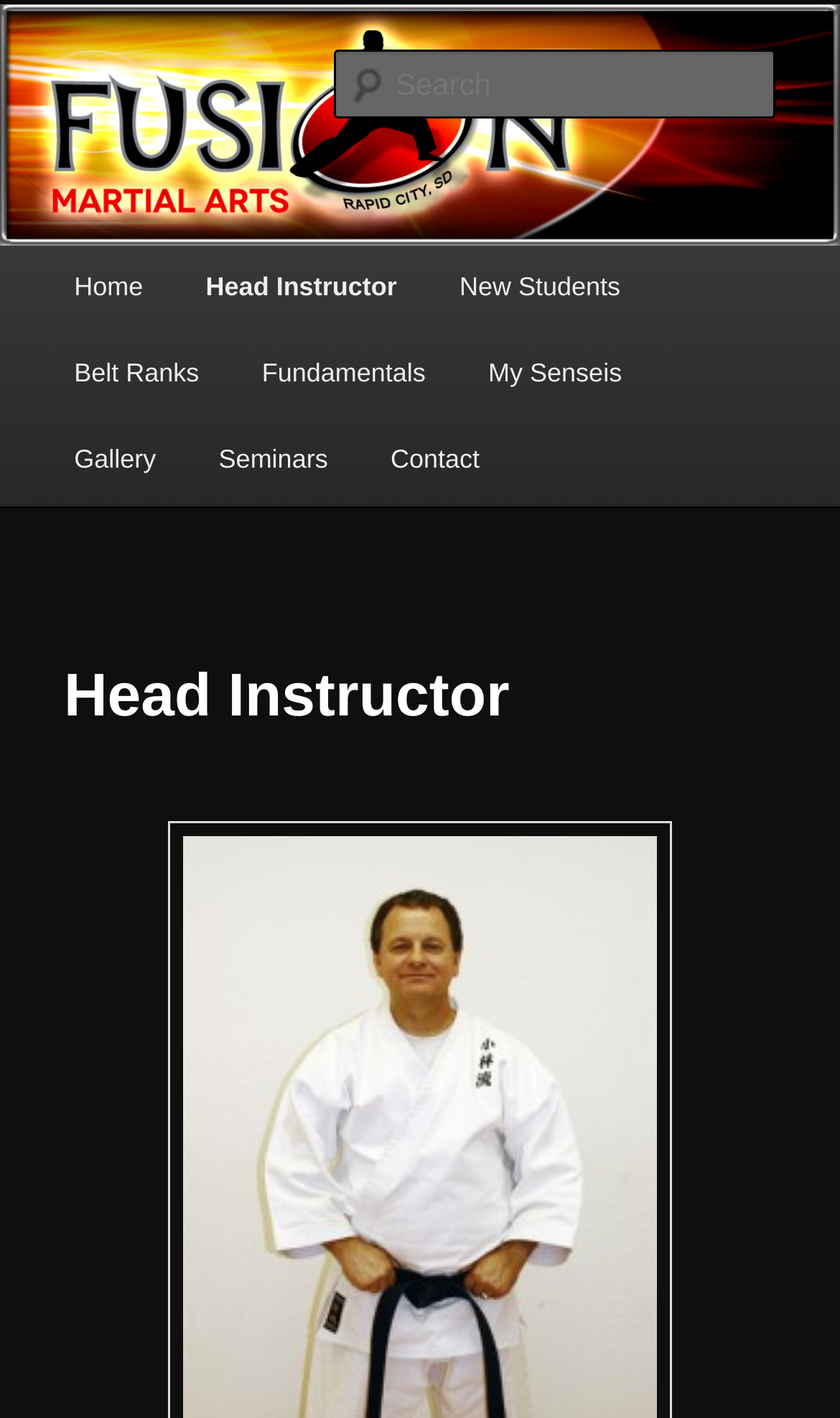Illustrate the webpage's structure and main components comprehensively.

The webpage is about Fusion Martial Arts, Rapid City, SD, and specifically focuses on the Head Instructor. At the top-left corner, there is a link to skip to the primary content. Below it, there is a heading with the title "FusionMA.org" and a link with the same name. 

To the right of the title, there is a large image that spans the entire width of the page, with the same title "FusionMA.org". Below the image, there is a search textbox that takes up most of the width of the page.

On the left side of the page, there is a main menu section with several links, including "Home", "Head Instructor", "New Students", "Belt Ranks", "Fundamentals", "My Senseis", "Gallery", "Seminars", and "Contact". These links are stacked vertically, with "Home" at the top and "Contact" at the bottom.

In the main content area, there is a heading that reads "Head Instructor", which is the main focus of the page.